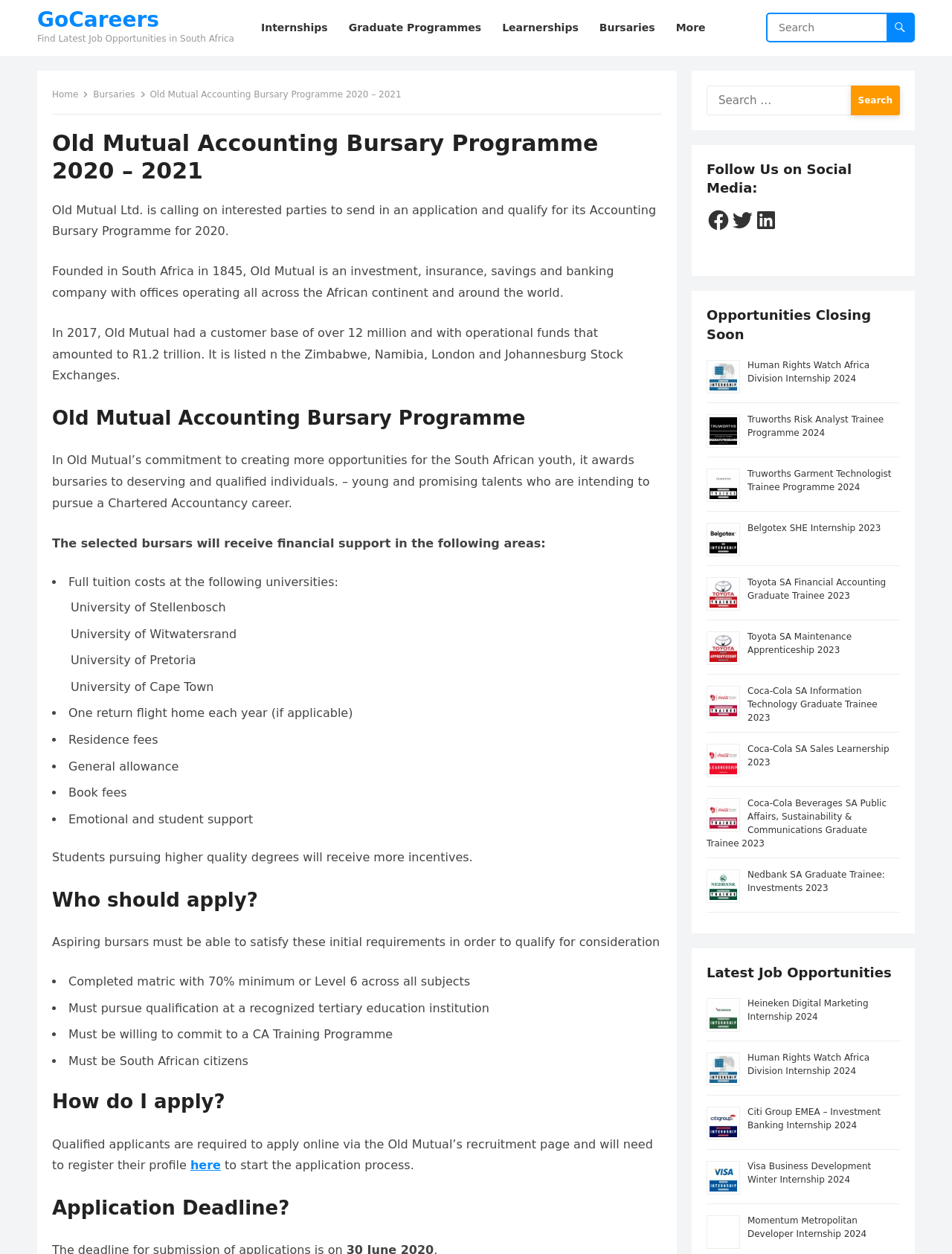How many universities are mentioned as options for tuition costs?
Based on the image, provide your answer in one word or phrase.

4